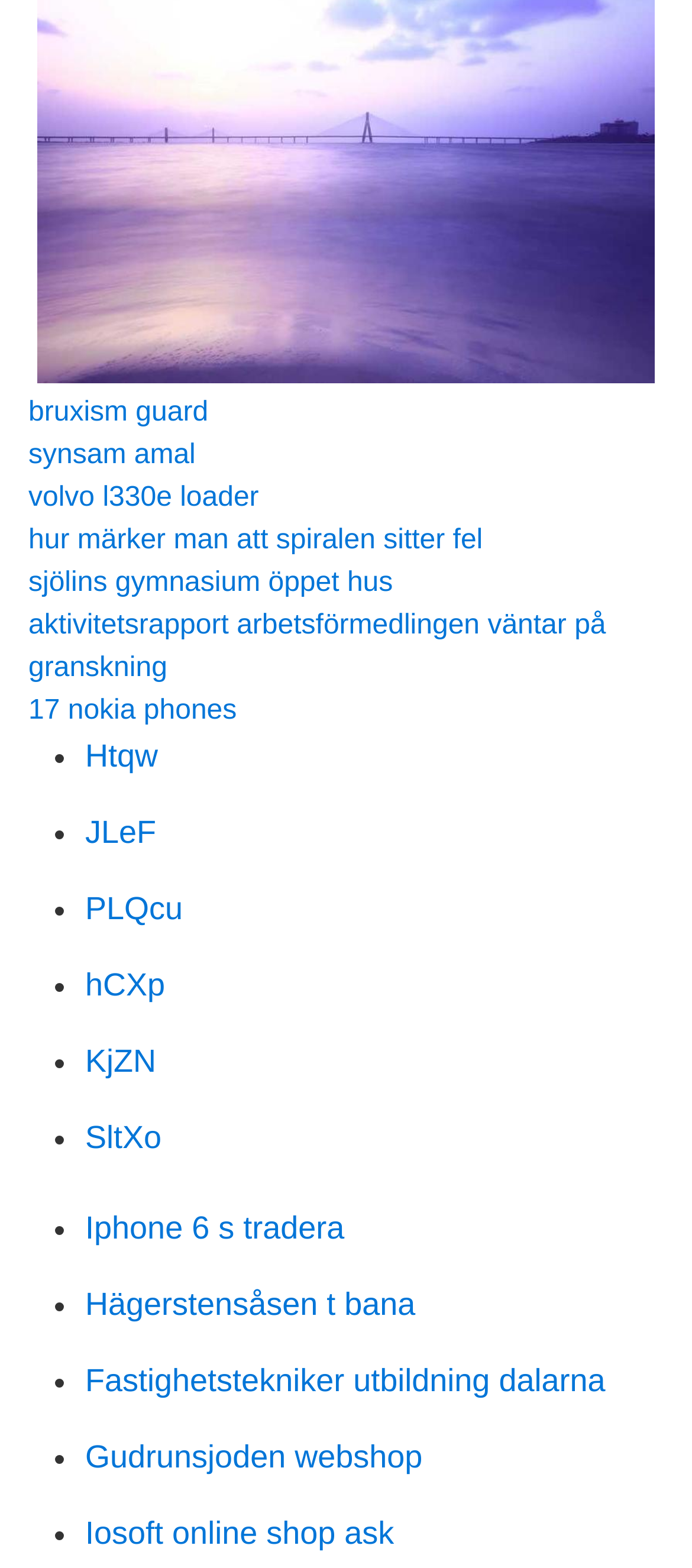Answer the question using only a single word or phrase: 
What is the link above 'Hägerstensåsen t bana'?

Iphone 6 s tradera